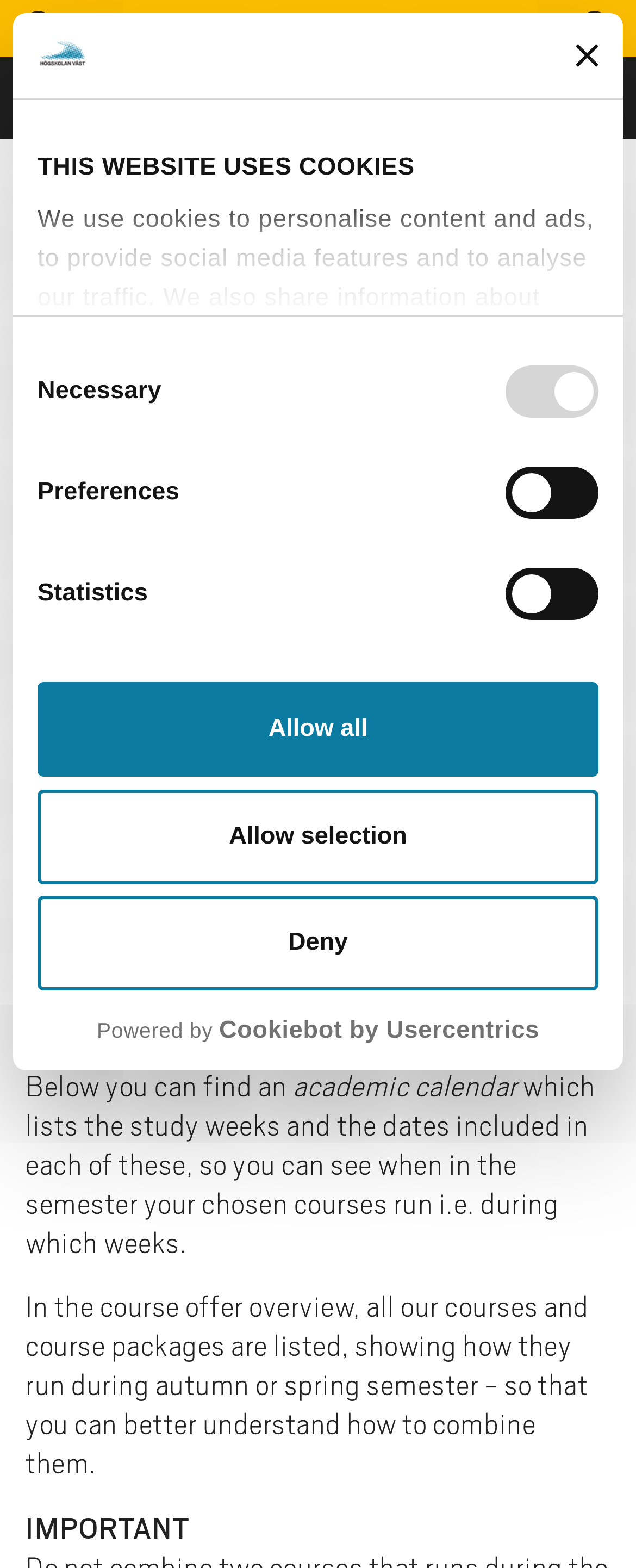Create a detailed narrative describing the layout and content of the webpage.

The webpage is about combining courses during an exchange period at University West. At the top, there is a banner with a logo and a button to close it. Below the banner, there is a tab panel with a heading "THIS WEBSITE USES COOKIES" and a description about the use of cookies on the website. The panel also contains a group of checkboxes for consent selection, including "Necessary", "Preferences", "Statistics", and "Marketing". There are three buttons: "Deny", "Allow selection", and "Allow all".

On the top right, there is a logo that links to a new window, along with a link "Powered by Cookiebot by Usercentrics". Below the logo, there is a navigation header with a link "På svenska" and a heading "HEADER".

The main content of the webpage starts with a heading "HOW TO COMBINE YOUR COURSES" and a paragraph of text explaining the importance of choosing courses during the exchange period. The text recommends selecting full semester course packages to avoid schedule conflicts. Below the paragraph, there are two lines of text mentioning "Helpful tools: Academic Calendar and Course Offer Overview".

The webpage then provides more information about the academic calendar and course offer overview, with several lines of text explaining how these tools can help students combine their courses. The academic calendar lists study weeks and dates, while the course offer overview lists all courses and course packages, showing how they run during autumn or spring semester. Finally, there is a highlighted text "IMPORTANT" at the bottom of the page.